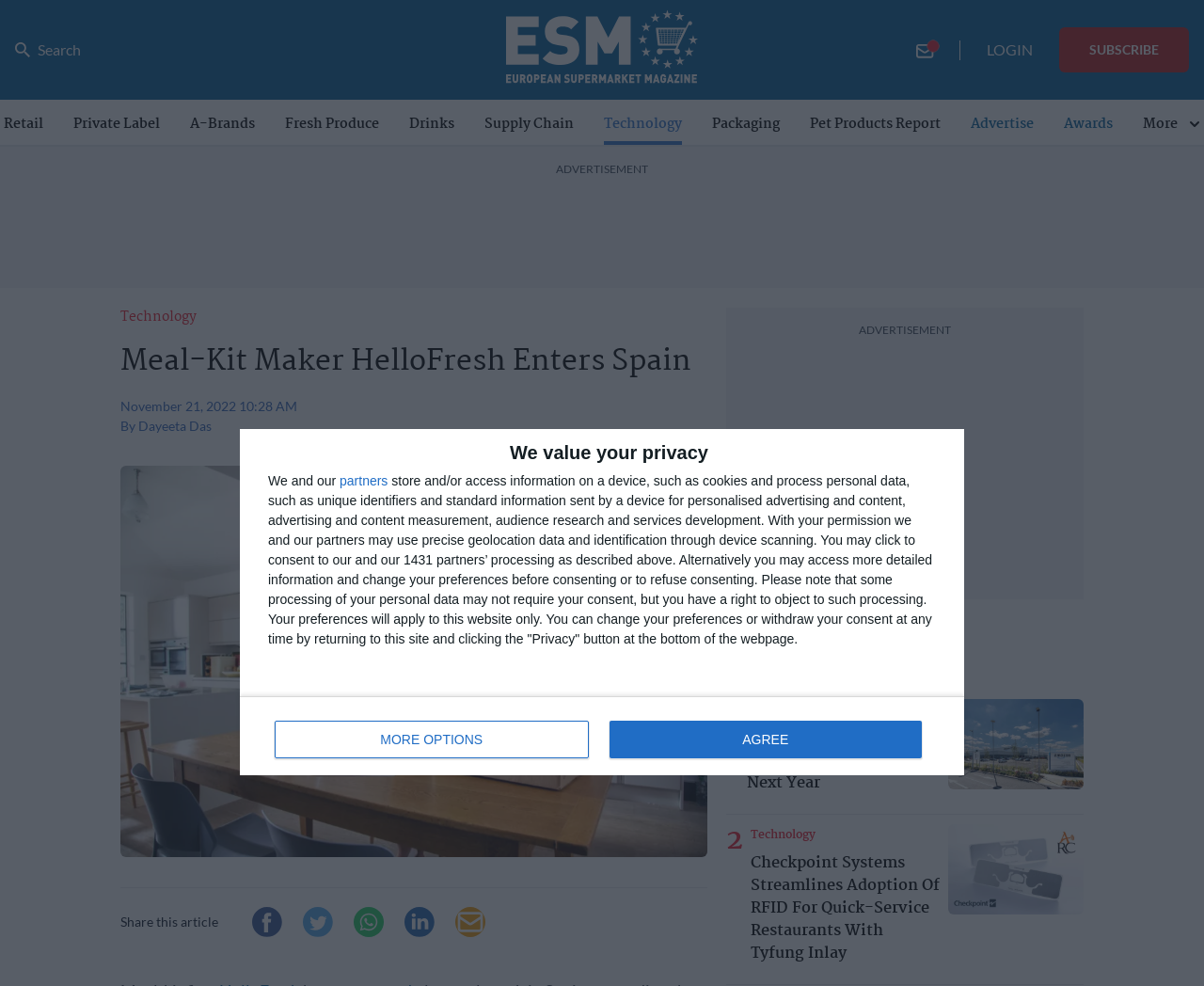Find and specify the bounding box coordinates that correspond to the clickable region for the instruction: "Click the 'AGREE' button".

[0.506, 0.731, 0.766, 0.769]